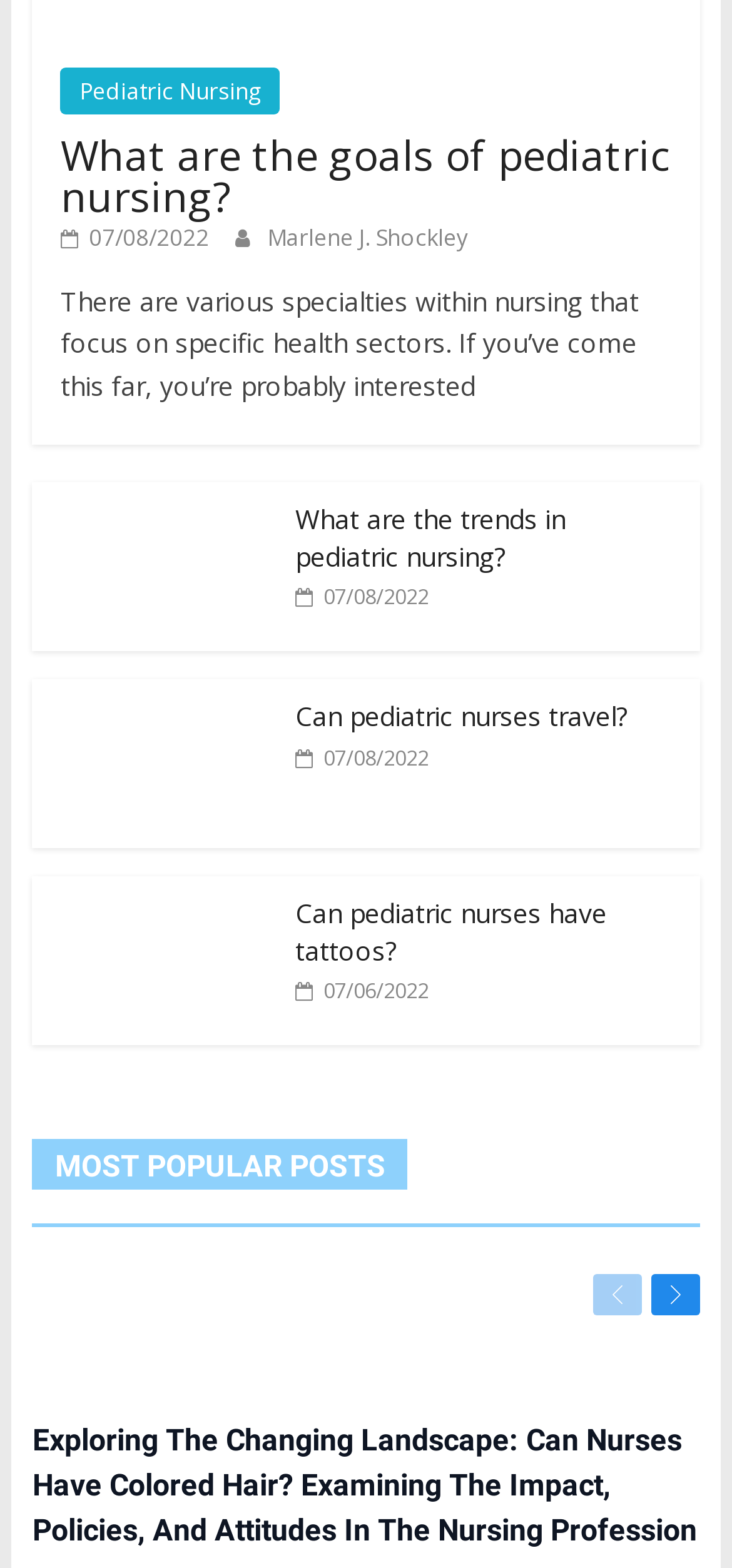From the webpage screenshot, predict the bounding box coordinates (top-left x, top-left y, bottom-right x, bottom-right y) for the UI element described here: alt="Frequently asked questions" name="Image10104"

None